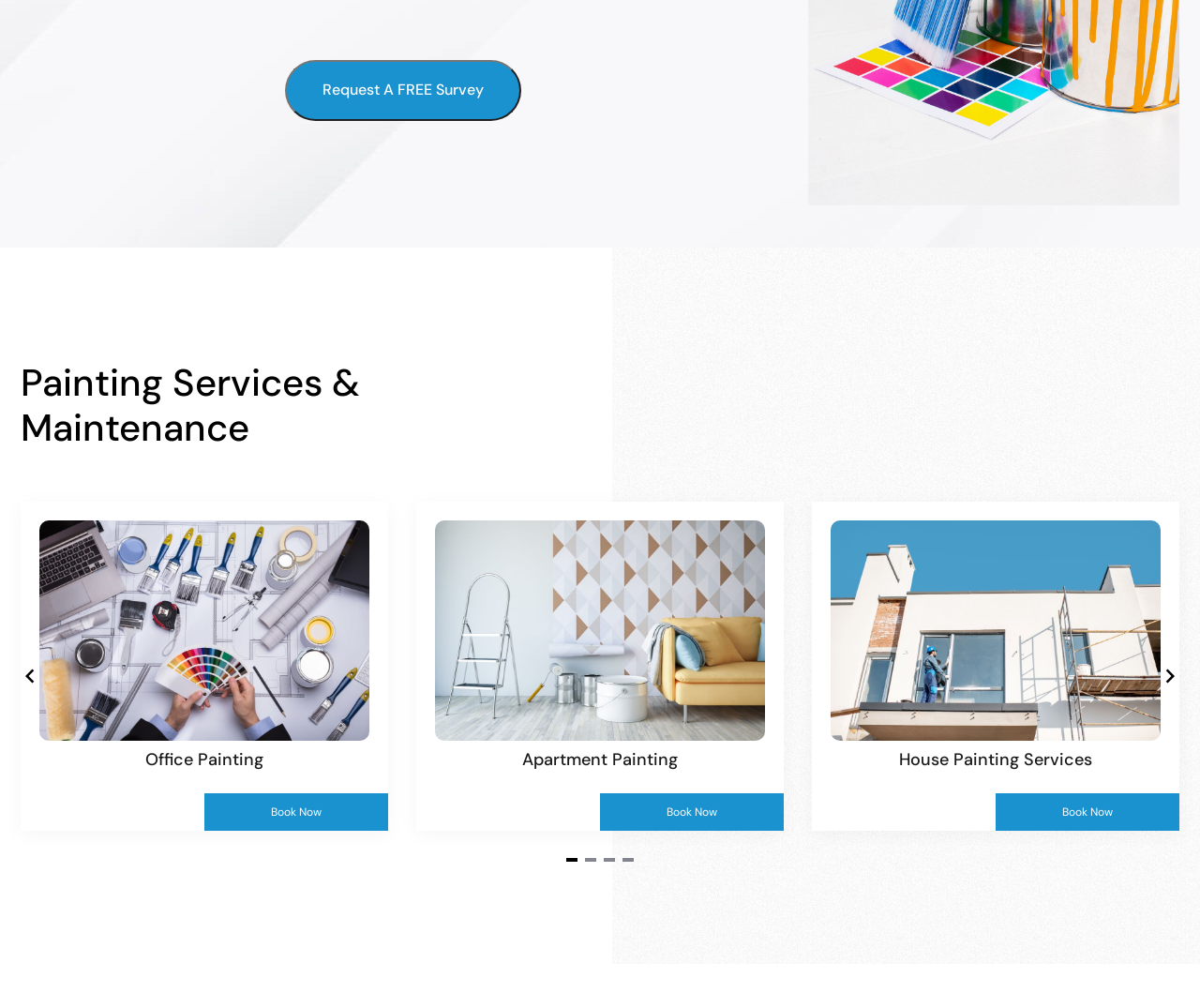Identify the bounding box coordinates for the UI element described as follows: arrowRight. Use the format (top-left x, top-left y, bottom-right x, bottom-right y) and ensure all values are floating point numbers between 0 and 1.

[0.963, 0.657, 0.987, 0.685]